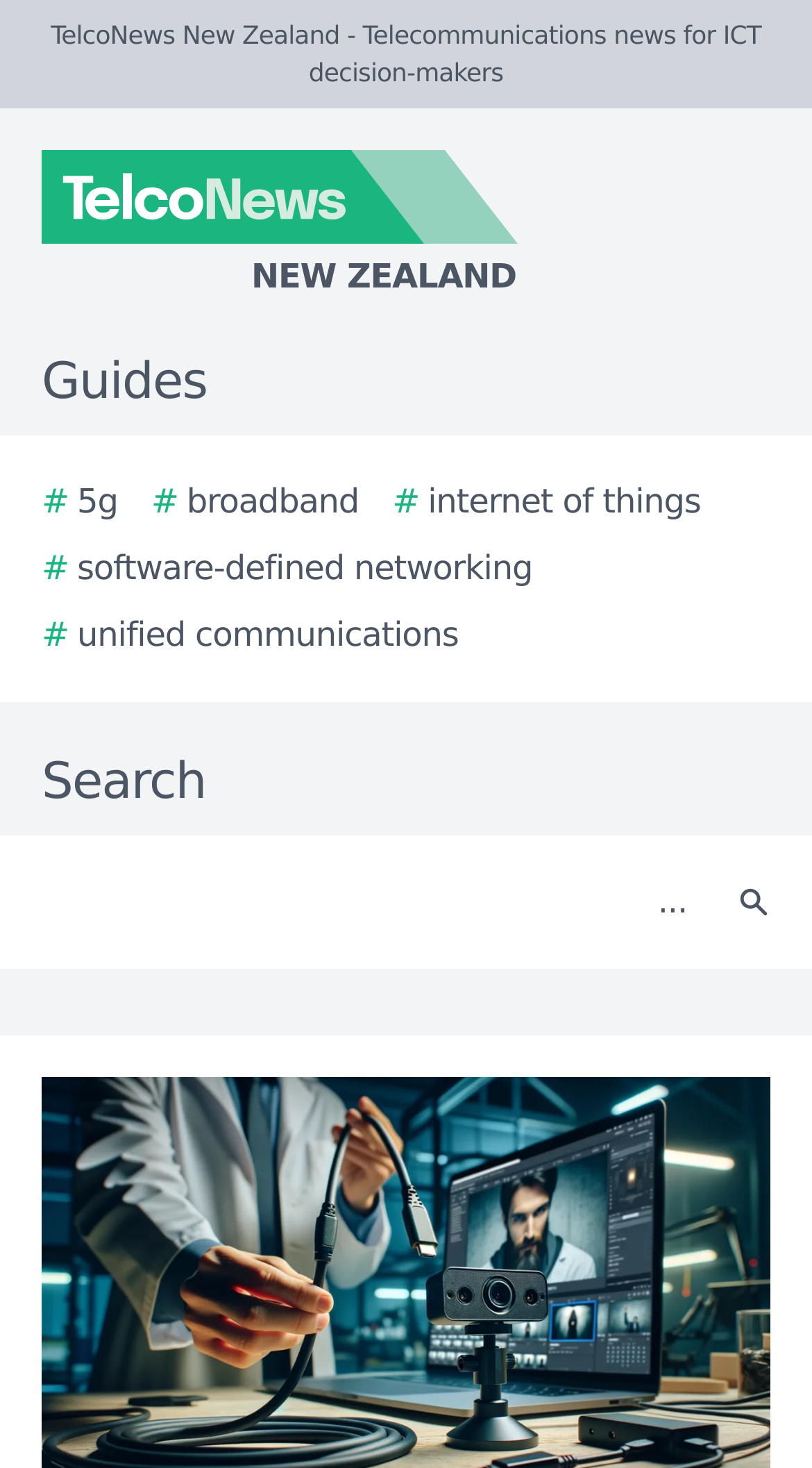Please give a one-word or short phrase response to the following question: 
What is the position of the 'Search' button?

Right of the textbox